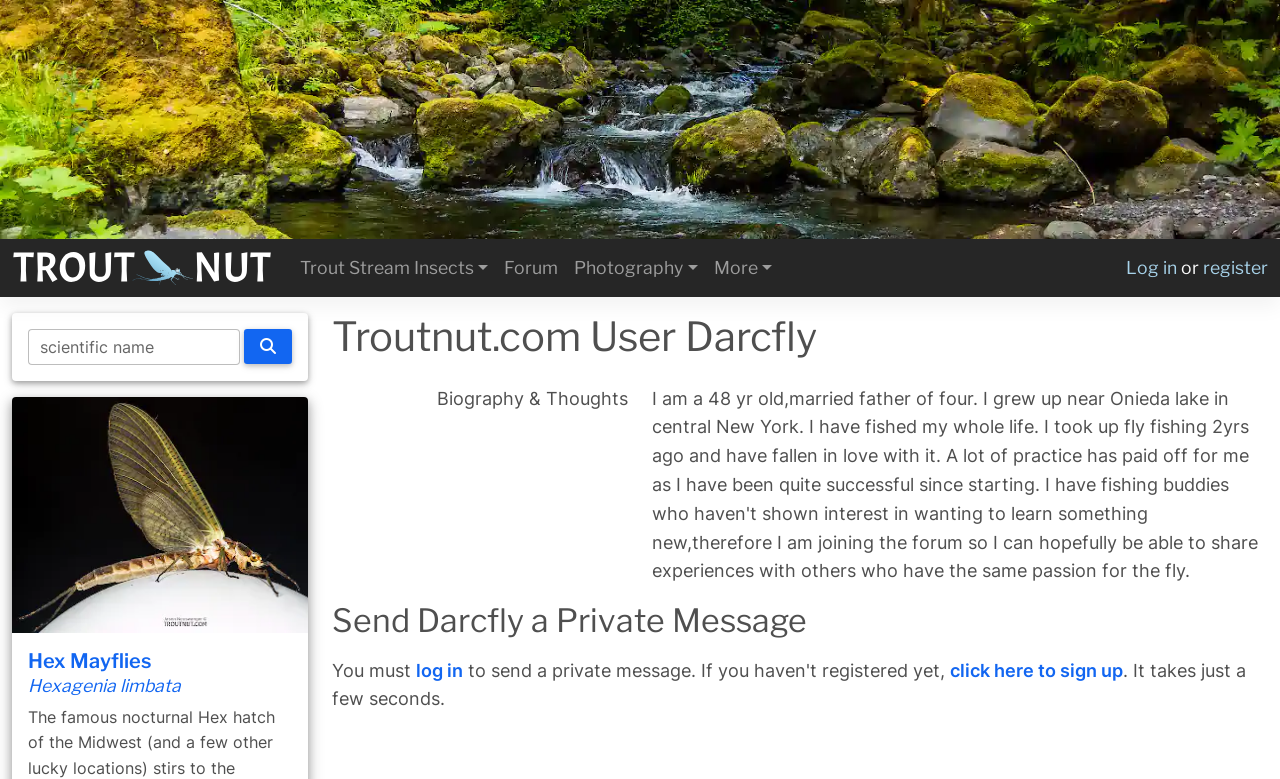Generate the text of the webpage's primary heading.

Troutnut.com User Darcfly